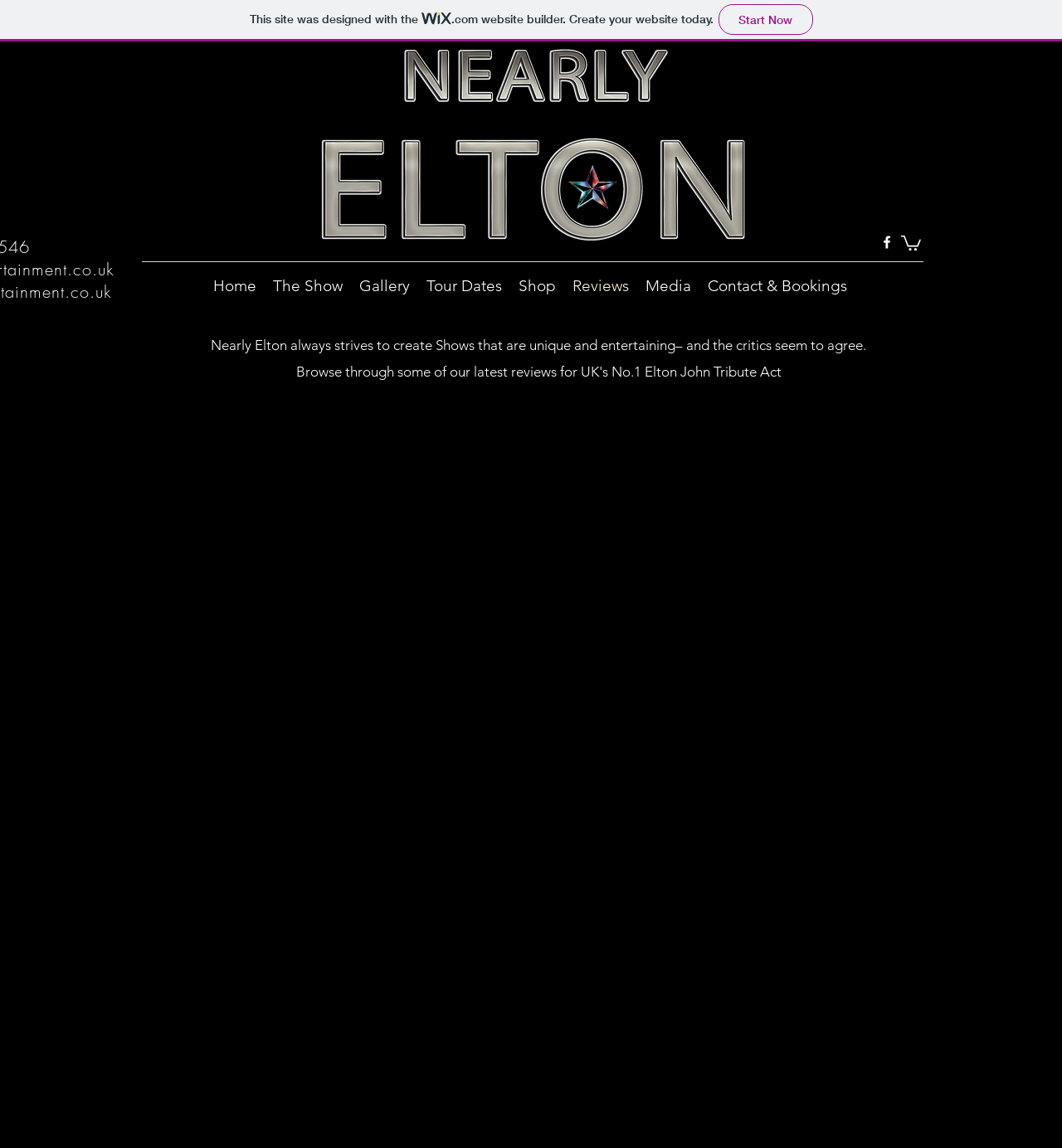Write a detailed summary of the webpage, including text, images, and layout.

This webpage is about Nearly Elton, an Elton John tribute act in the UK. At the top of the page, there is a link to create a website with Wix.com, accompanied by a small Wix logo. Below this, there is a large image of Nearly Elton, taking up most of the width of the page.

To the right of the image, there is a social bar with a Facebook link, represented by a Facebook icon. Next to the Facebook link, there is a button with an unknown icon. Above these elements, there is a navigation menu with links to different sections of the website, including Home, The Show, Gallery, Tour Dates, Shop, Reviews, Media, and Contact & Bookings.

Below the image and navigation menu, there is a paragraph of text that describes Nearly Elton's shows, stating that they strive to create unique and entertaining performances that have received positive reviews from critics.